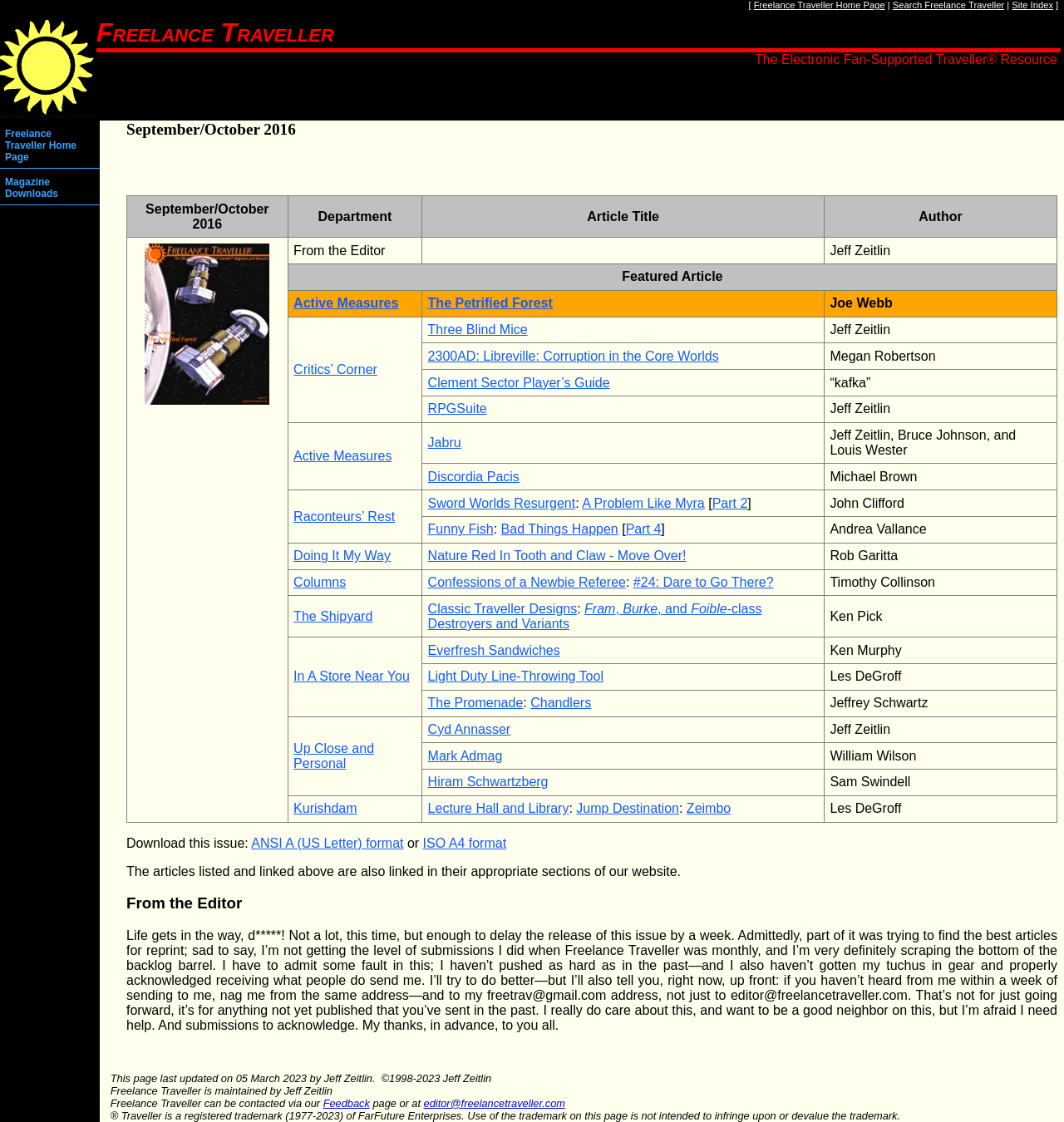Determine the bounding box coordinates for the region that must be clicked to execute the following instruction: "read article Active Measures".

[0.276, 0.264, 0.375, 0.276]